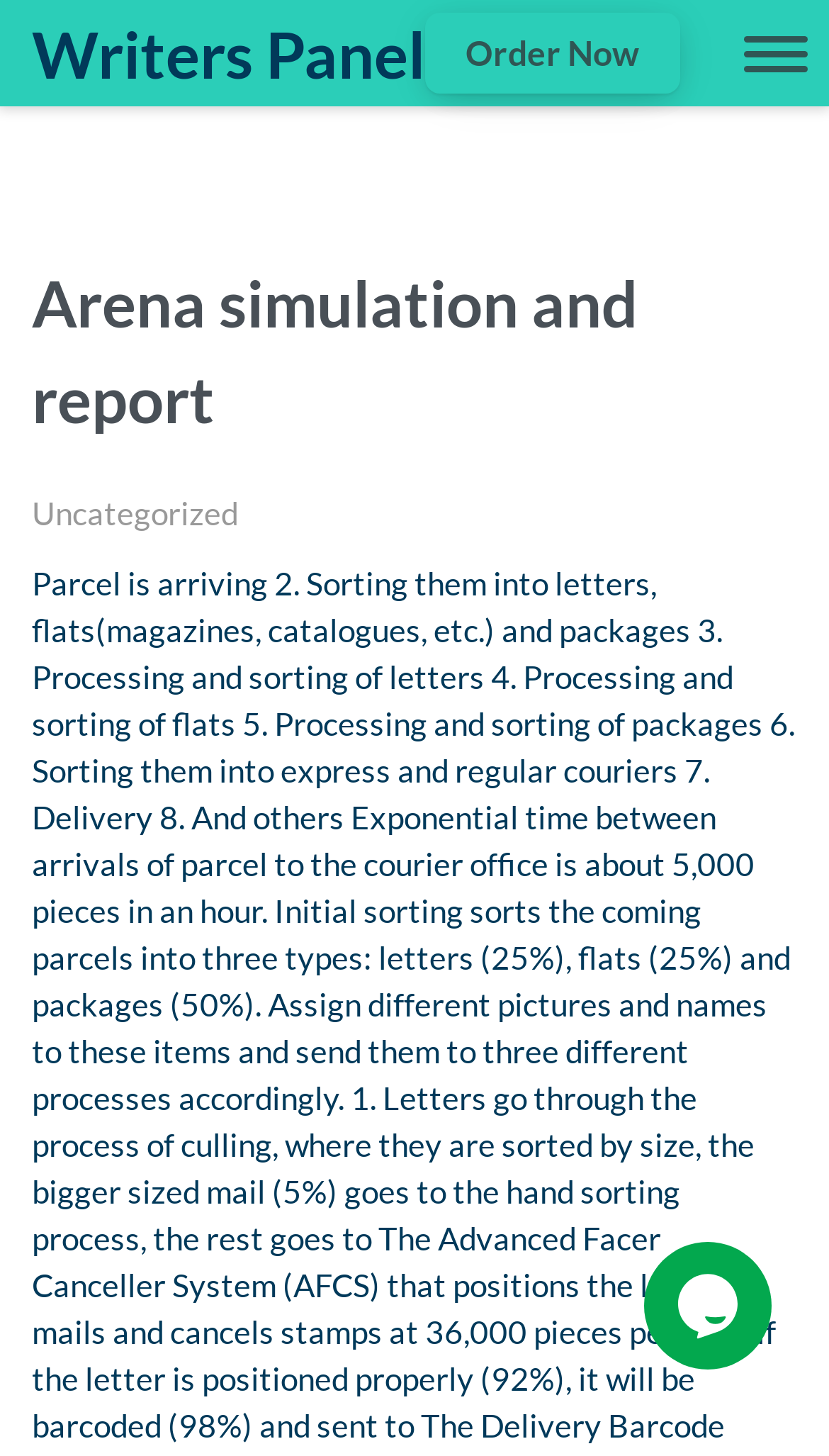Determine the bounding box coordinates for the HTML element described here: "☰".

None